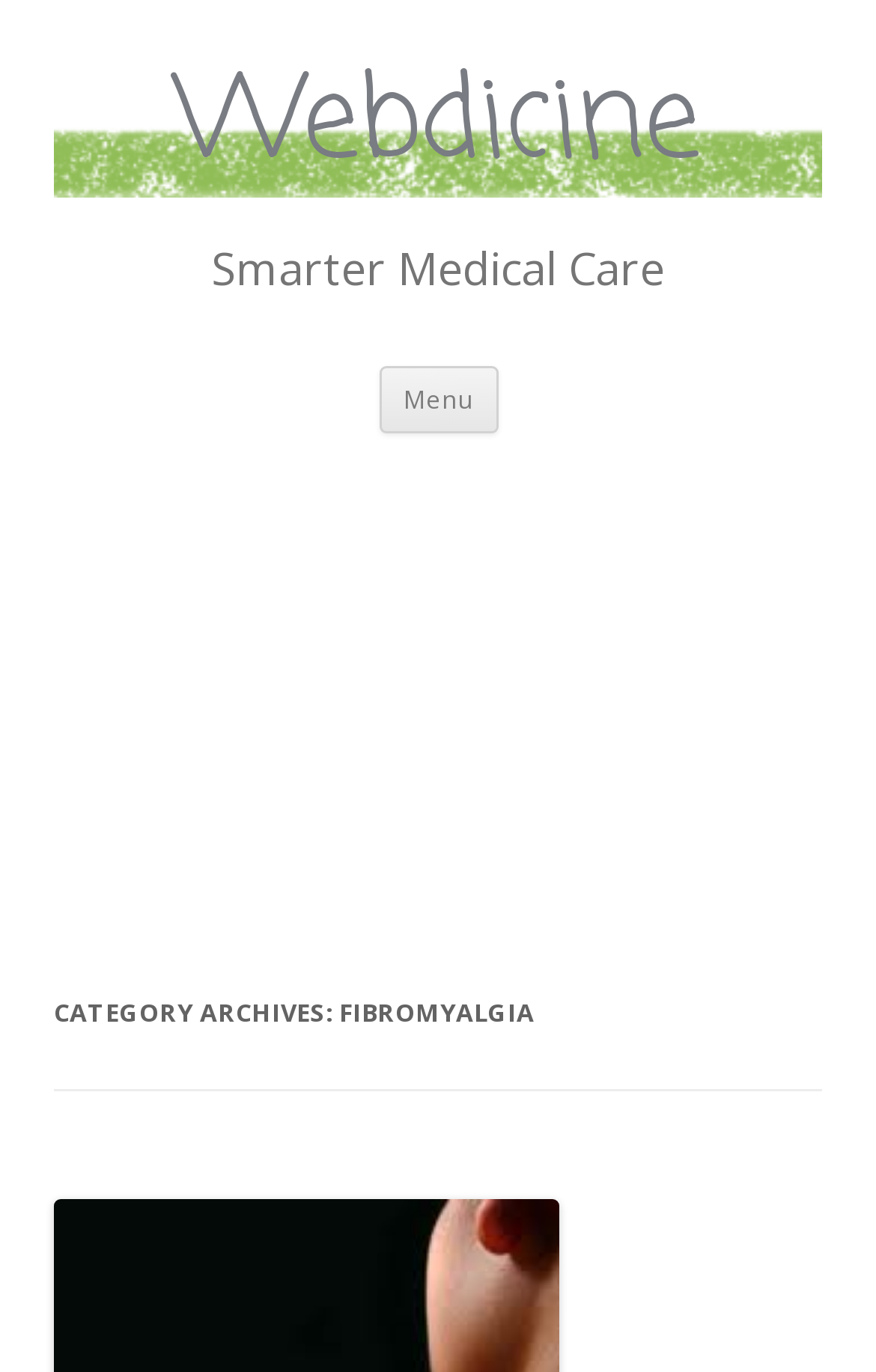What is the purpose of the 'Skip to content' link?
Refer to the image and provide a detailed answer to the question.

The 'Skip to content' link is likely used to bypass the navigation menu and go directly to the main content of the webpage, making it easier for users to access the information they need.